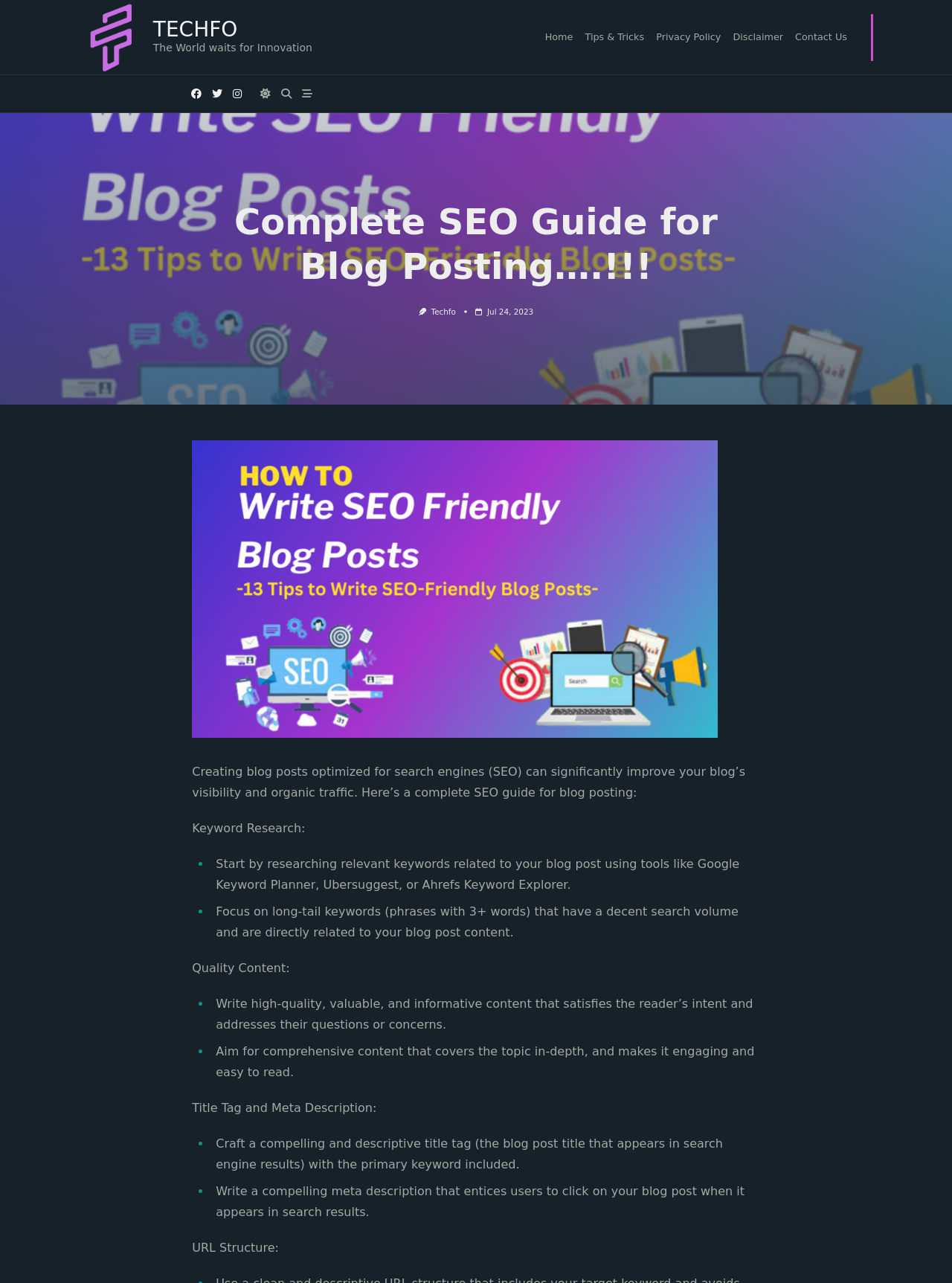What is the topic of the blog post?
Look at the screenshot and respond with a single word or phrase.

SEO guide for blog posting